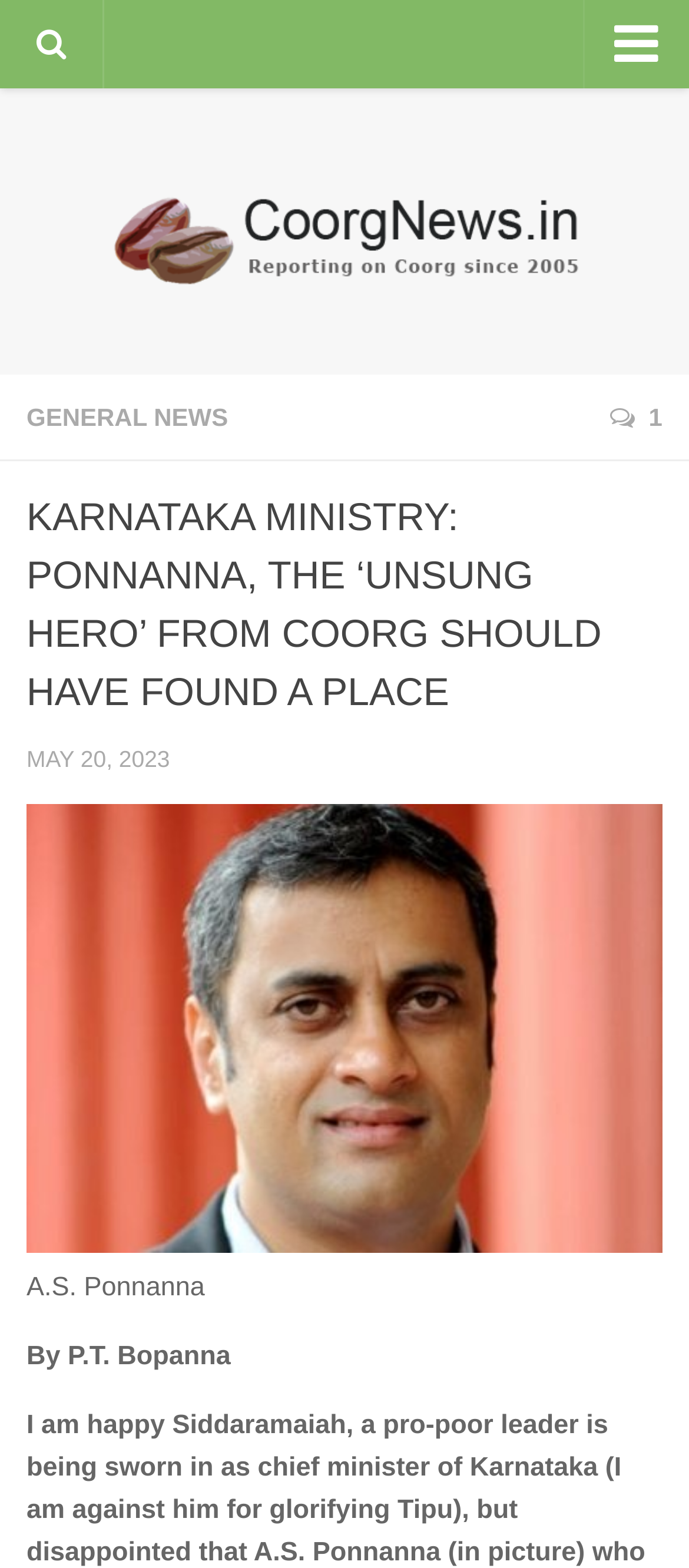What is the name of the website?
Please respond to the question thoroughly and include all relevant details.

The link 'Coorg News' is present in the article, and an image with the same name is also present, which indicates that the name of the website is Coorg News.